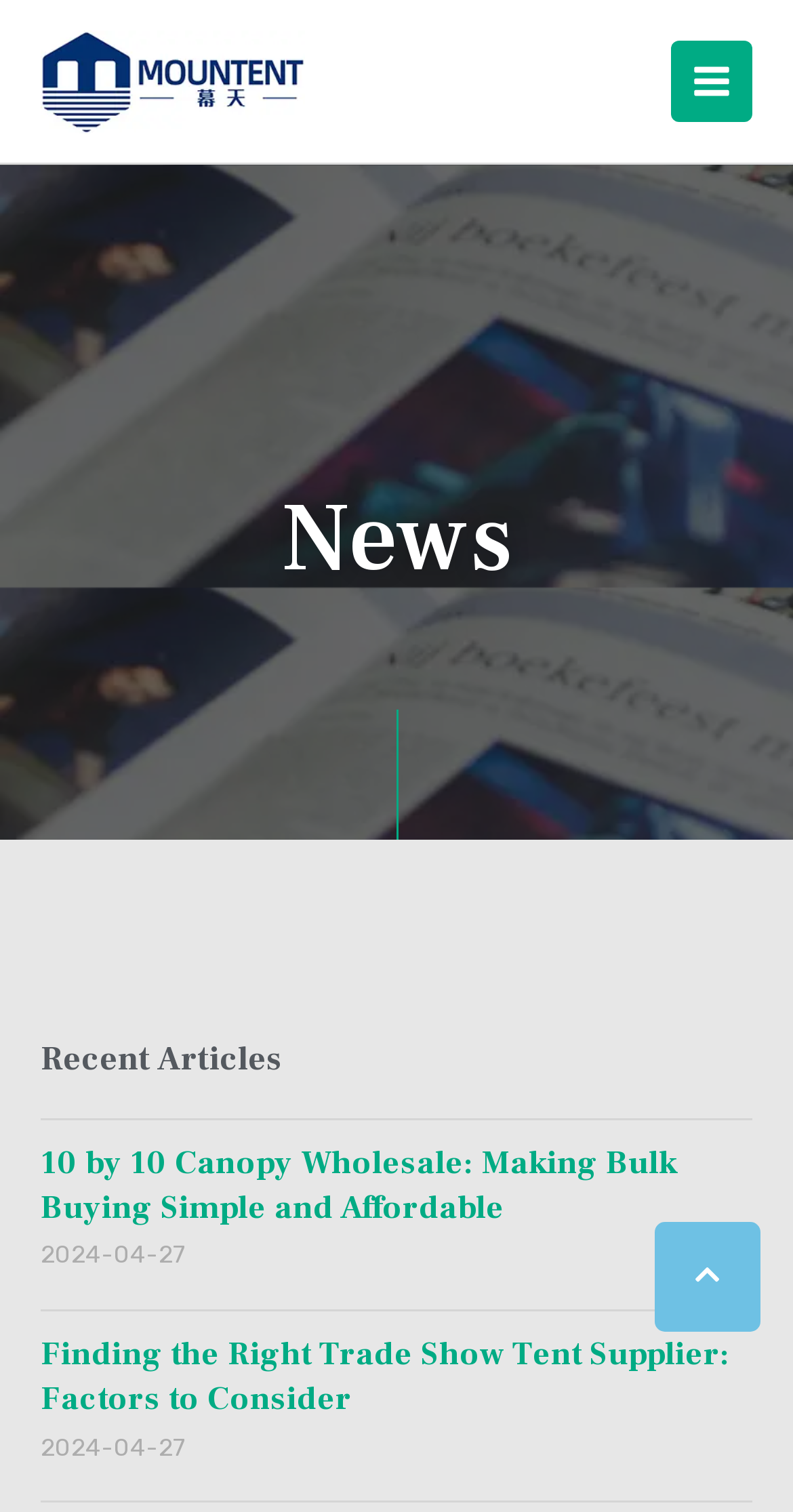What is the purpose of the button at the top right corner of the webpage?
Look at the screenshot and respond with one word or a short phrase.

Main Menu